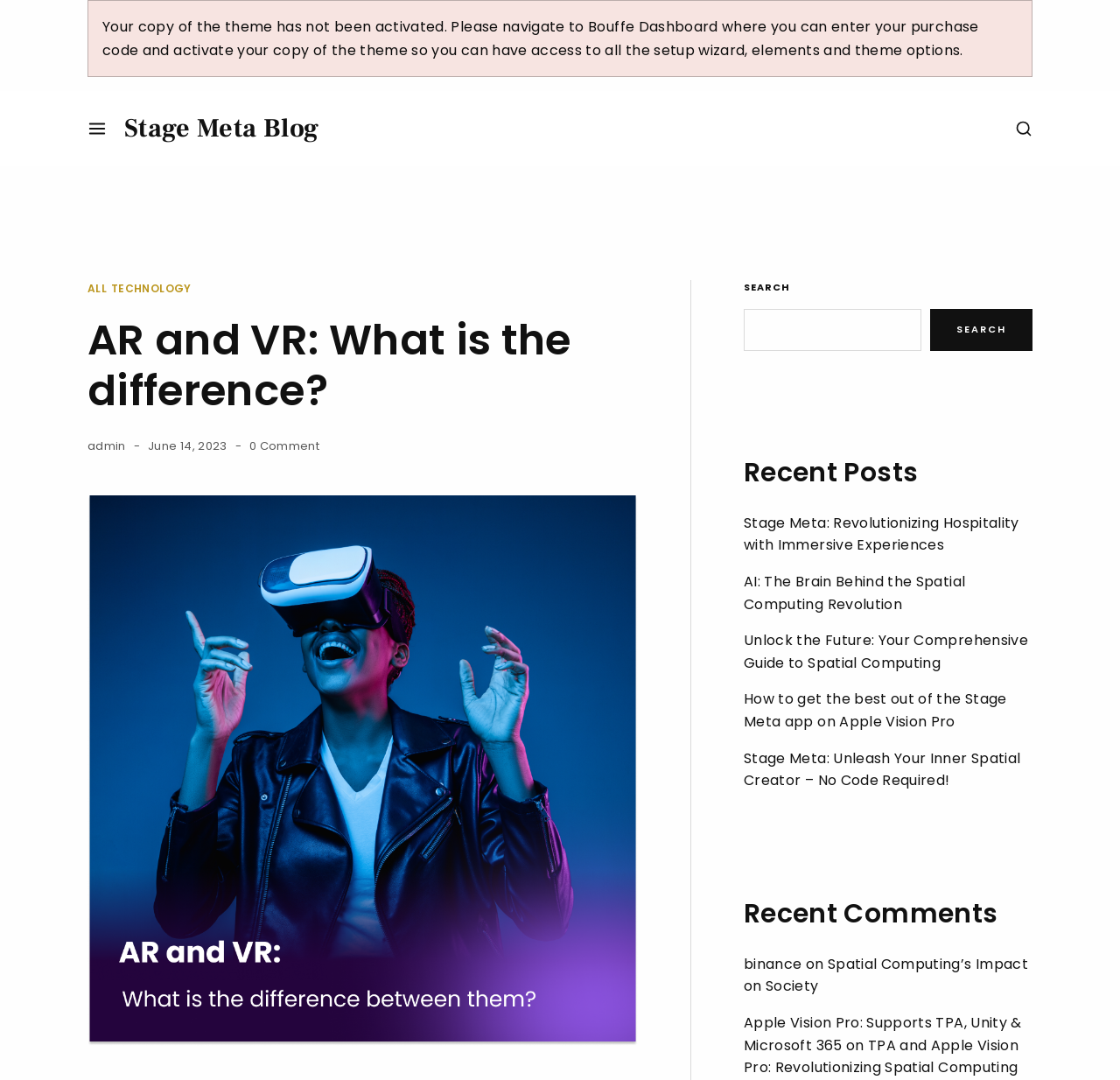Find the bounding box coordinates of the area that needs to be clicked in order to achieve the following instruction: "Explore the recent post 'Stage Meta: Revolutionizing Hospitality with Immersive Experiences'". The coordinates should be specified as four float numbers between 0 and 1, i.e., [left, top, right, bottom].

[0.664, 0.475, 0.91, 0.514]